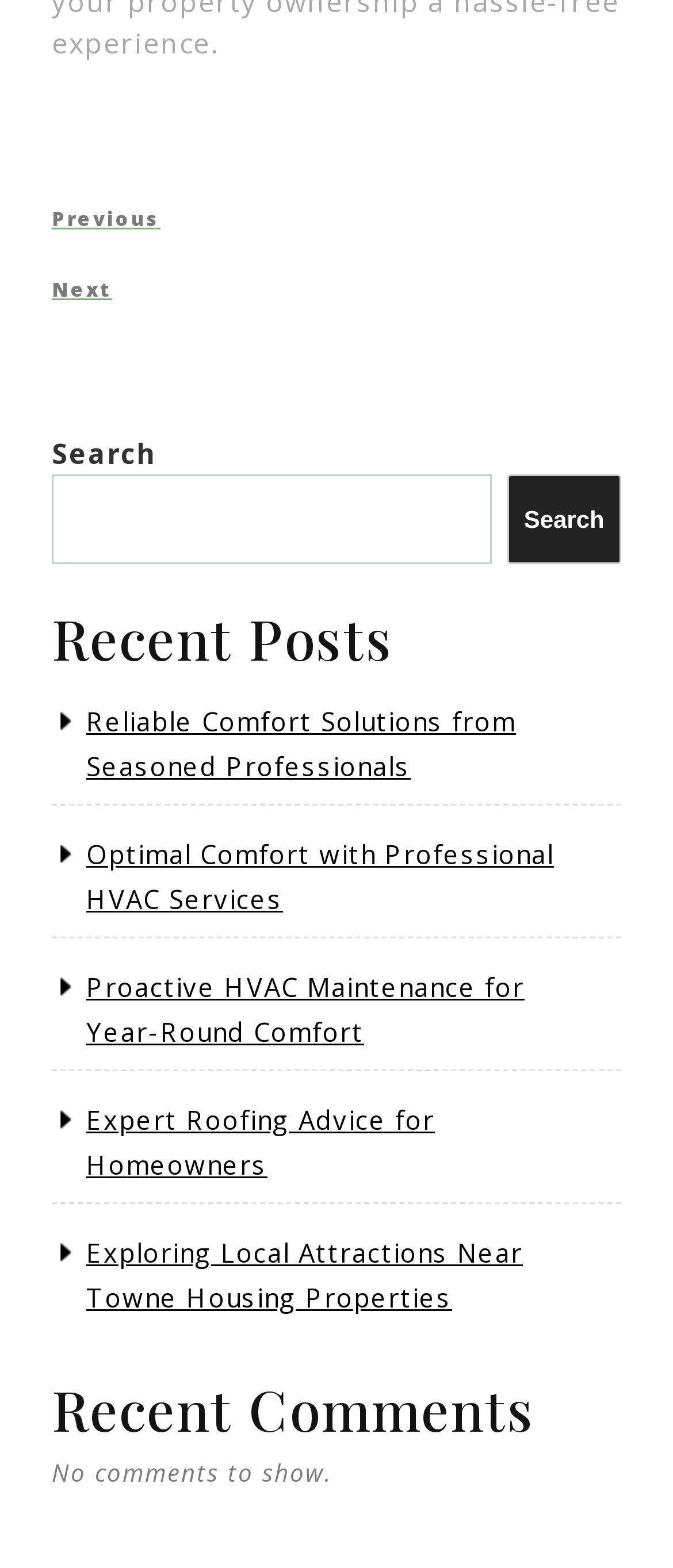Find the bounding box coordinates for the HTML element described as: "Next PostNext". The coordinates should consist of four float values between 0 and 1, i.e., [left, top, right, bottom].

[0.077, 0.176, 0.923, 0.194]